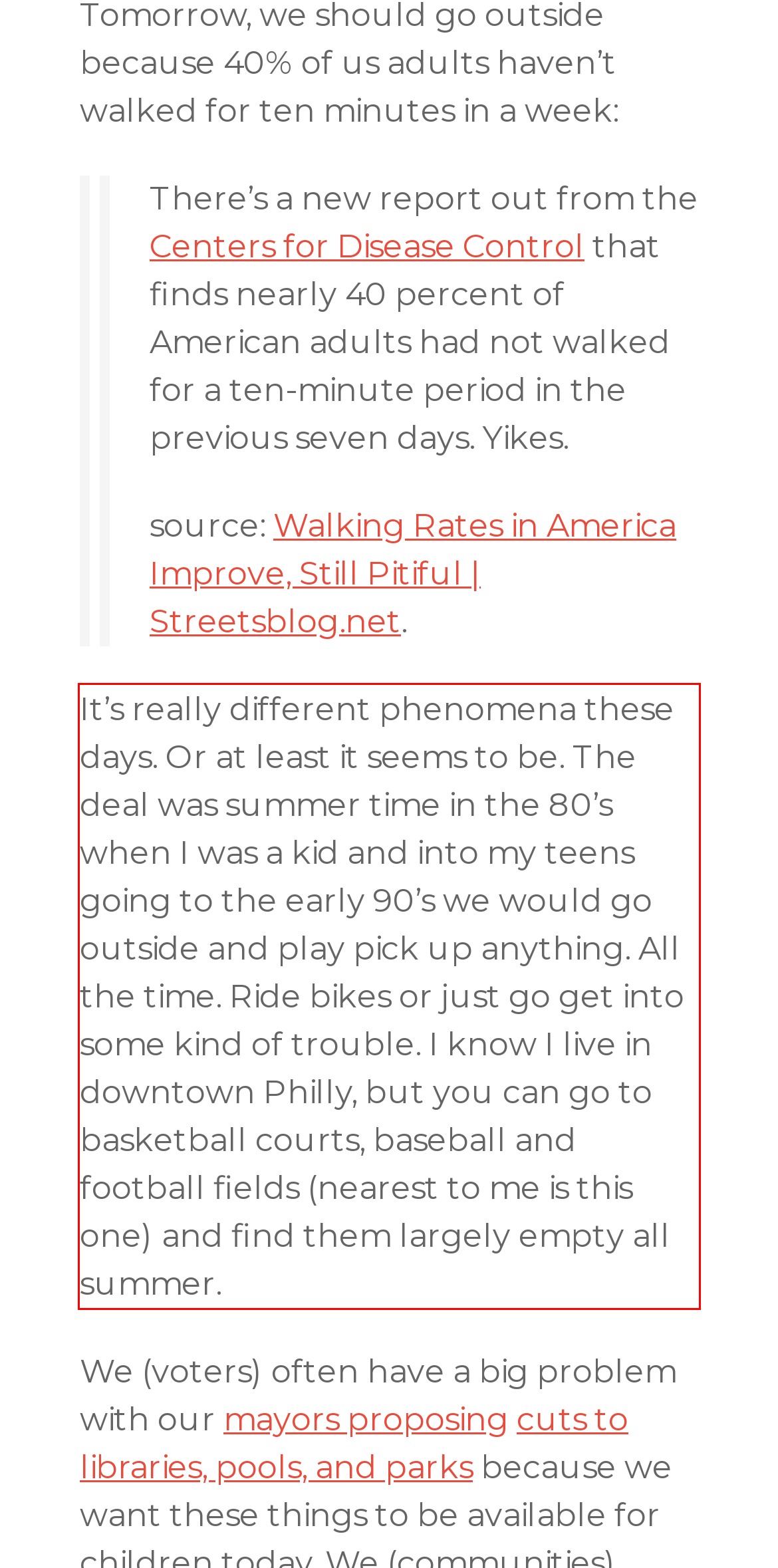View the screenshot of the webpage and identify the UI element surrounded by a red bounding box. Extract the text contained within this red bounding box.

It’s really different phenomena these days. Or at least it seems to be. The deal was summer time in the 80’s when I was a kid and into my teens going to the early 90’s we would go outside and play pick up anything. All the time. Ride bikes or just go get into some kind of trouble. I know I live in downtown Philly, but you can go to basketball courts, baseball and football fields (nearest to me is this one) and find them largely empty all summer.